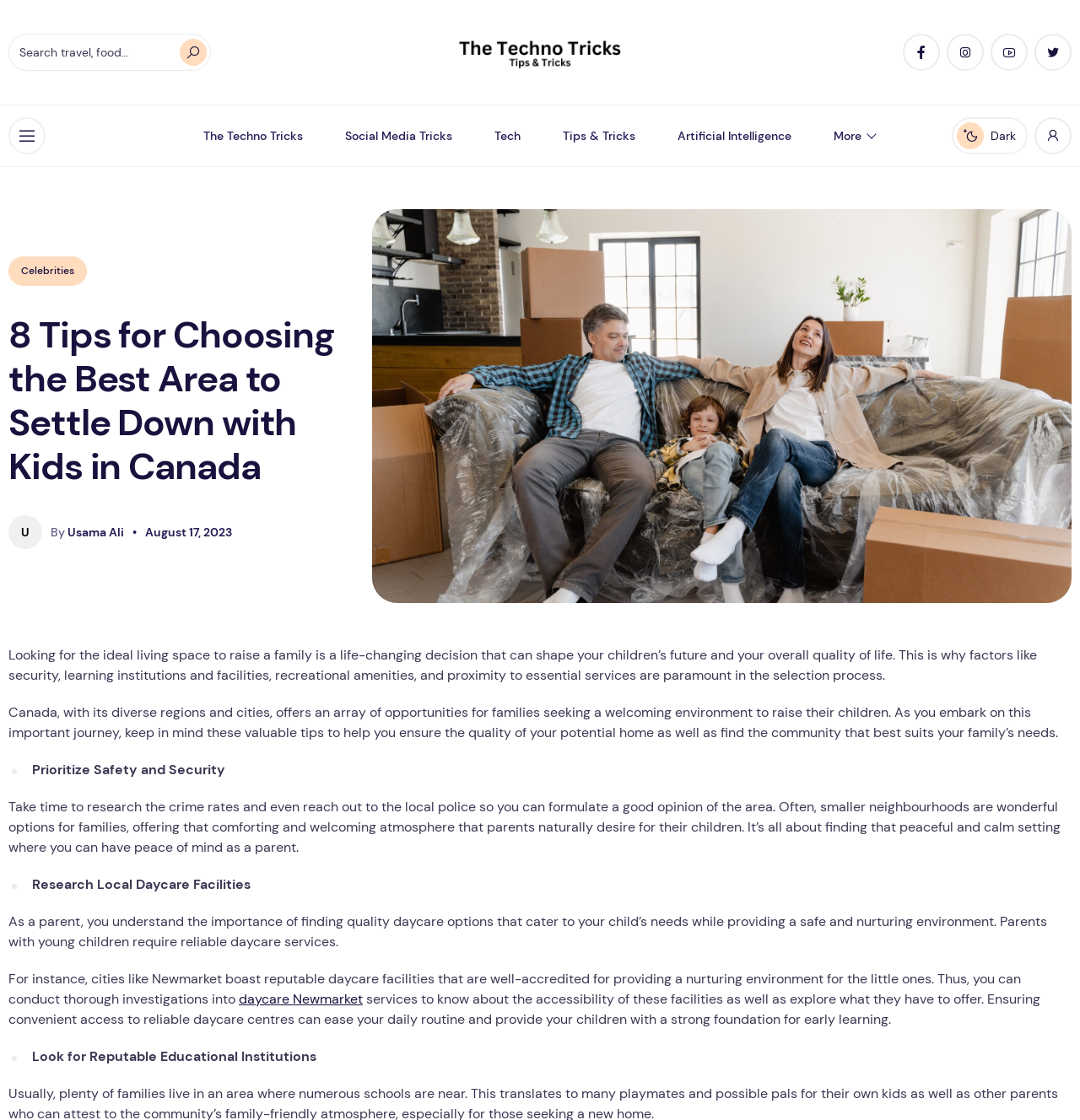Please reply to the following question using a single word or phrase: 
What is the topic of the article?

Choosing the best area to settle down with kids in Canada